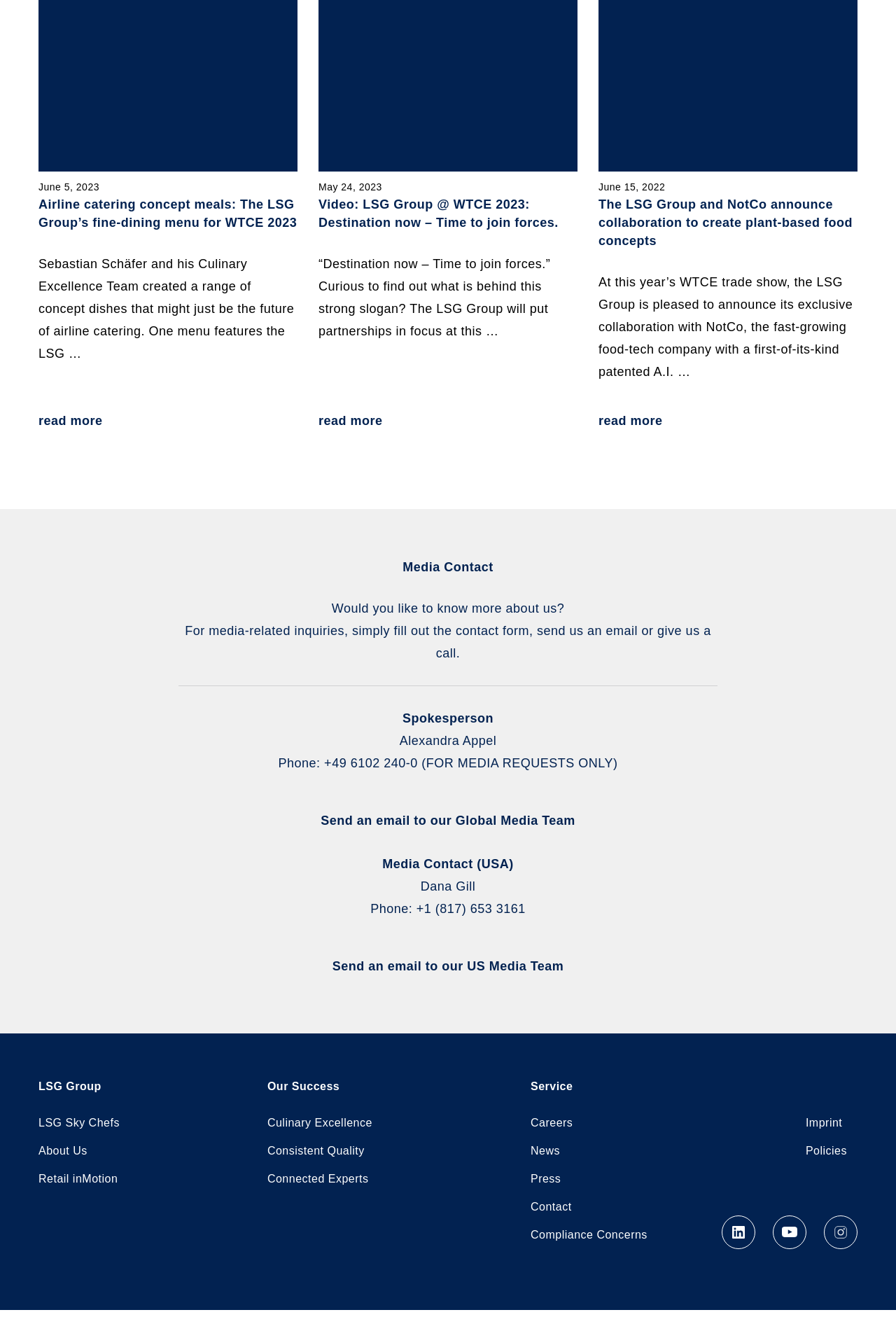Determine the bounding box coordinates of the clickable element necessary to fulfill the instruction: "read more about The LSG Group and NotCo collaboration". Provide the coordinates as four float numbers within the 0 to 1 range, i.e., [left, top, right, bottom].

[0.668, 0.309, 0.739, 0.326]